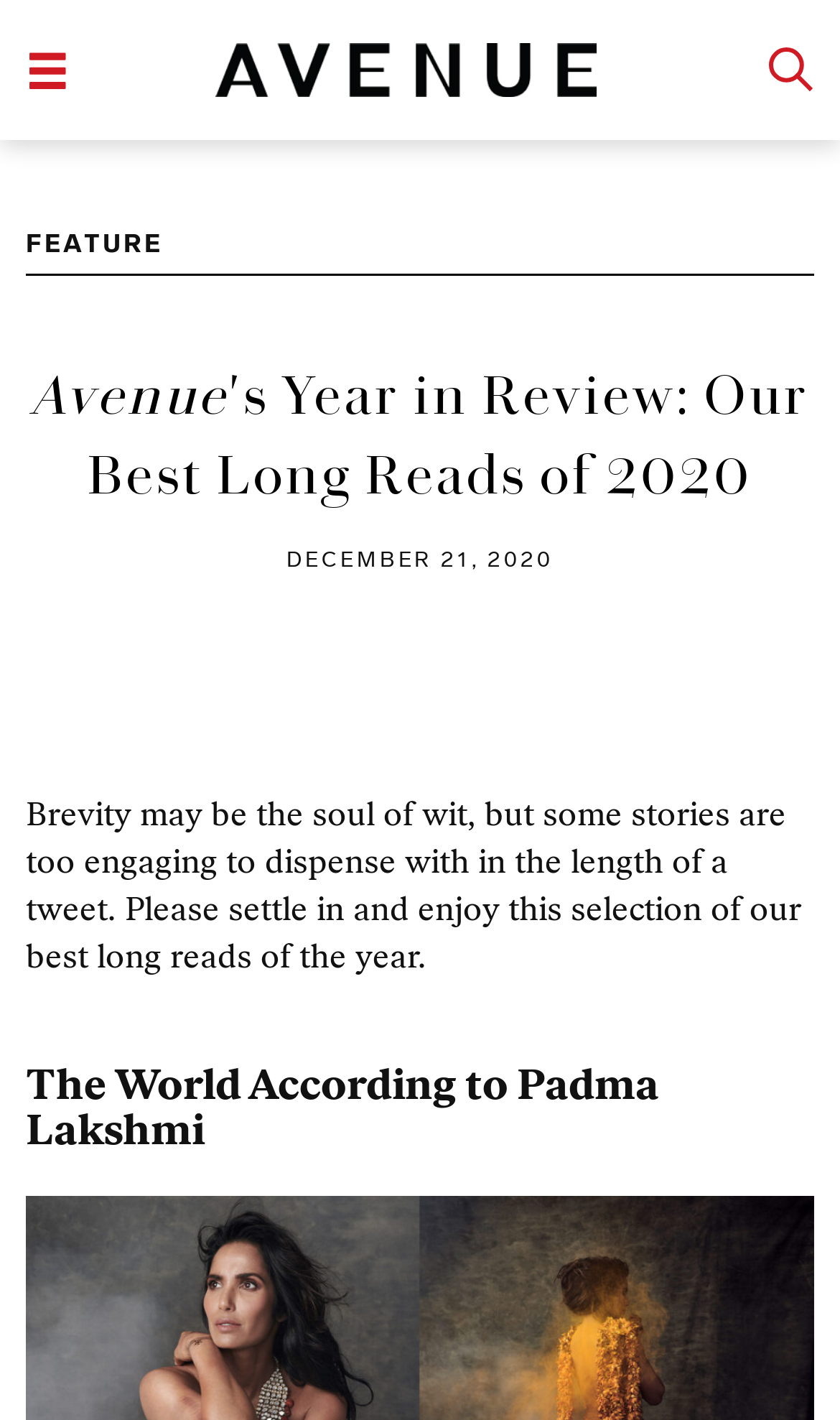What is the purpose of the hamburger icon?
Examine the webpage screenshot and provide an in-depth answer to the question.

The hamburger icon is a common design element used in webpages to represent a navigation menu. Its presence in the top-left corner of the webpage suggests that it is used to access a menu or list of links for navigating the website.